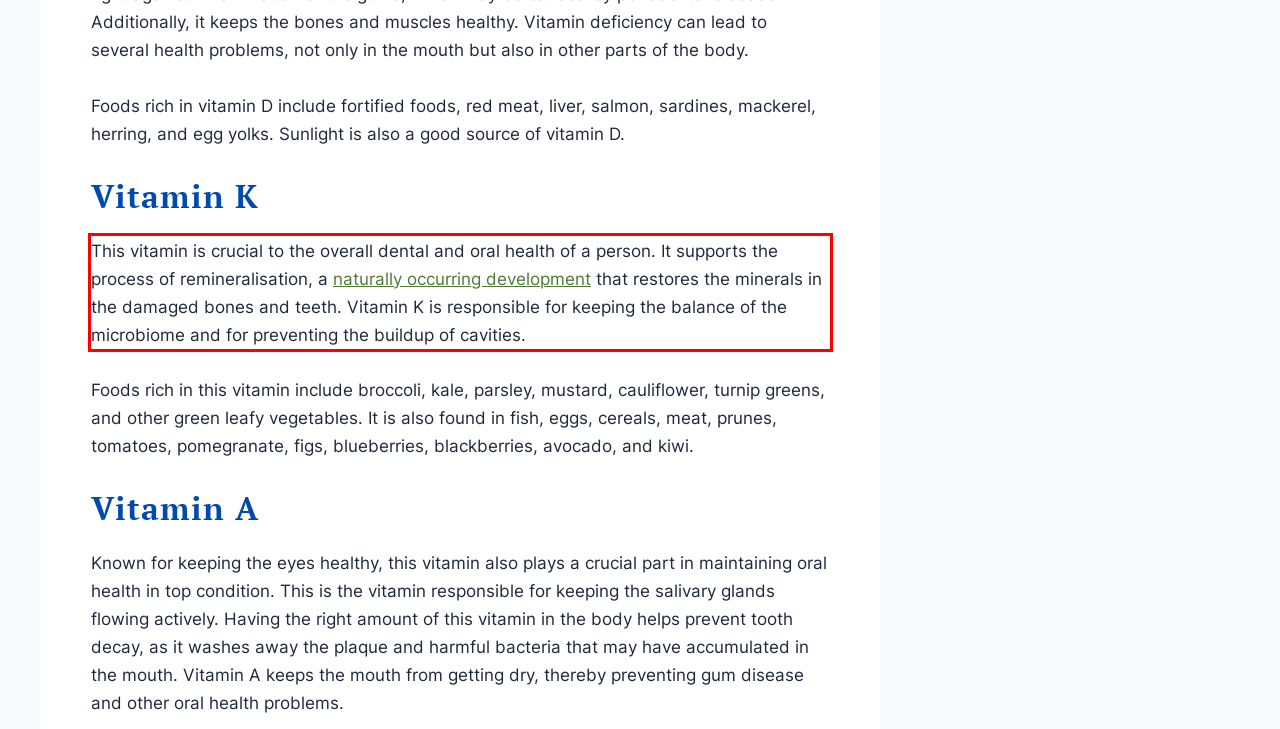Within the screenshot of the webpage, there is a red rectangle. Please recognize and generate the text content inside this red bounding box.

This vitamin is crucial to the overall dental and oral health of a person. It supports the process of remineralisation, a naturally occurring development that restores the minerals in the damaged bones and teeth. Vitamin K is responsible for keeping the balance of the microbiome and for preventing the buildup of cavities.